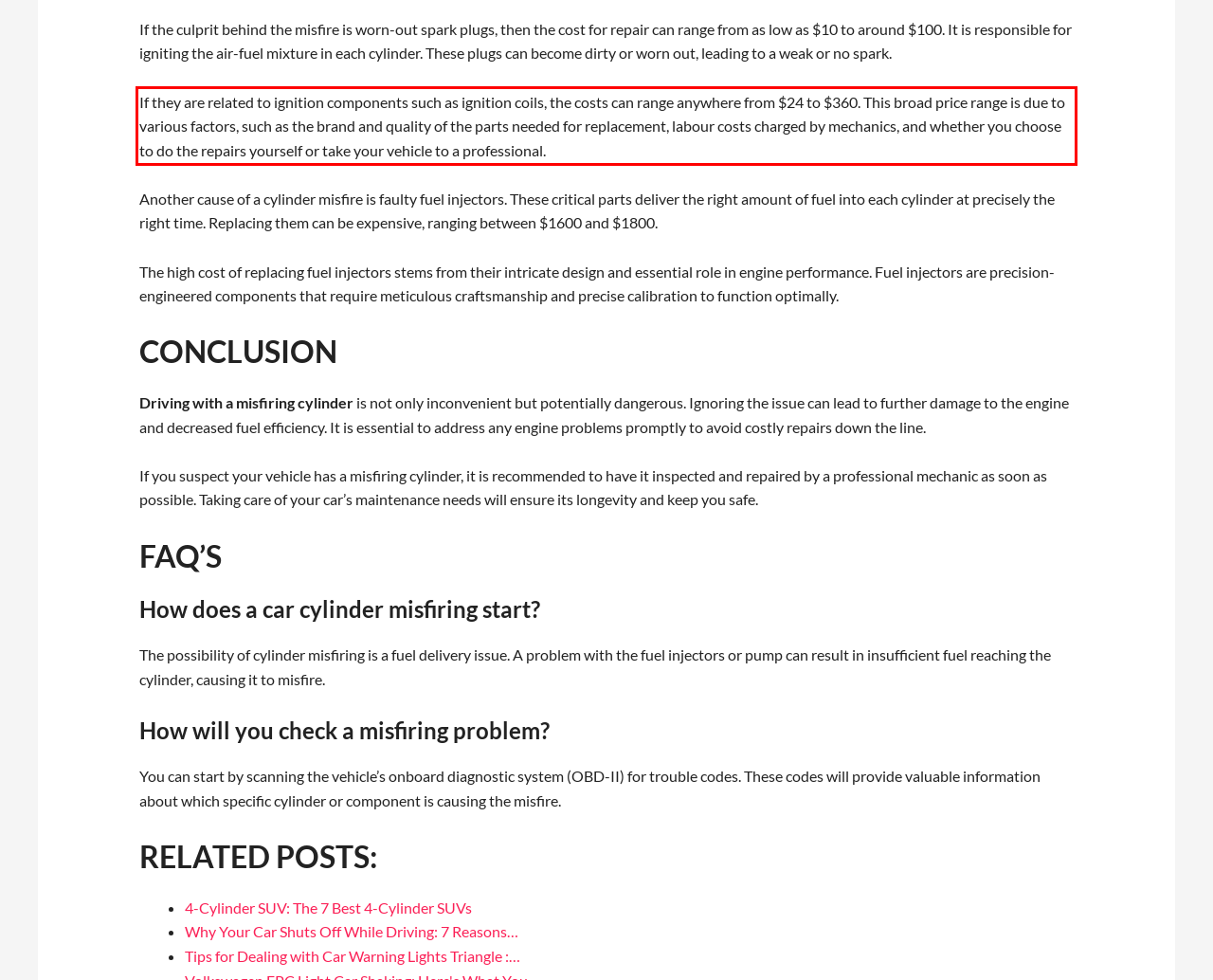You are provided with a screenshot of a webpage containing a red bounding box. Please extract the text enclosed by this red bounding box.

If they are related to ignition components such as ignition coils, the costs can range anywhere from $24 to $360. This broad price range is due to various factors, such as the brand and quality of the parts needed for replacement, labour costs charged by mechanics, and whether you choose to do the repairs yourself or take your vehicle to a professional.